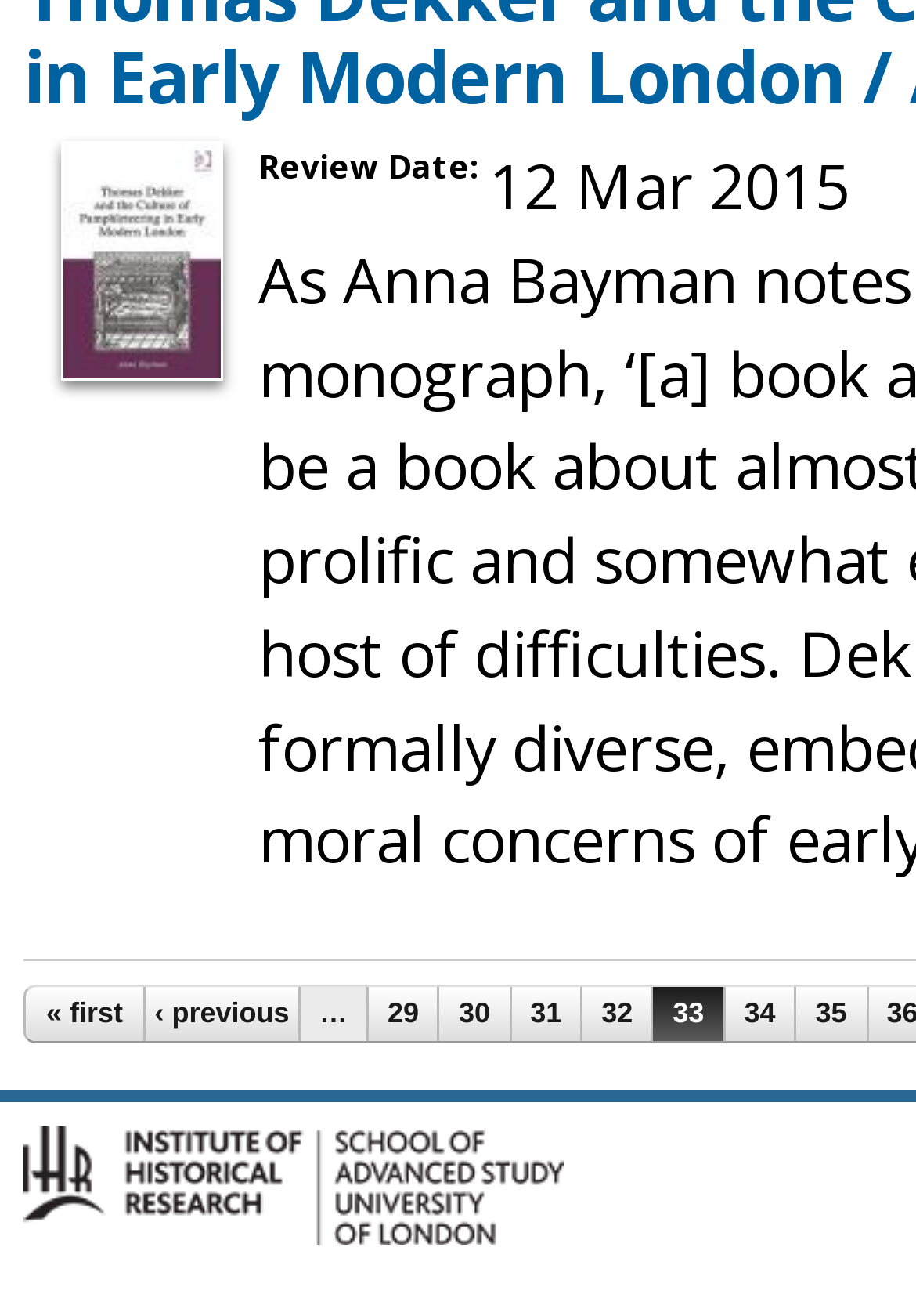Please identify the bounding box coordinates of the clickable element to fulfill the following instruction: "go to page 30". The coordinates should be four float numbers between 0 and 1, i.e., [left, top, right, bottom].

[0.48, 0.75, 0.556, 0.79]